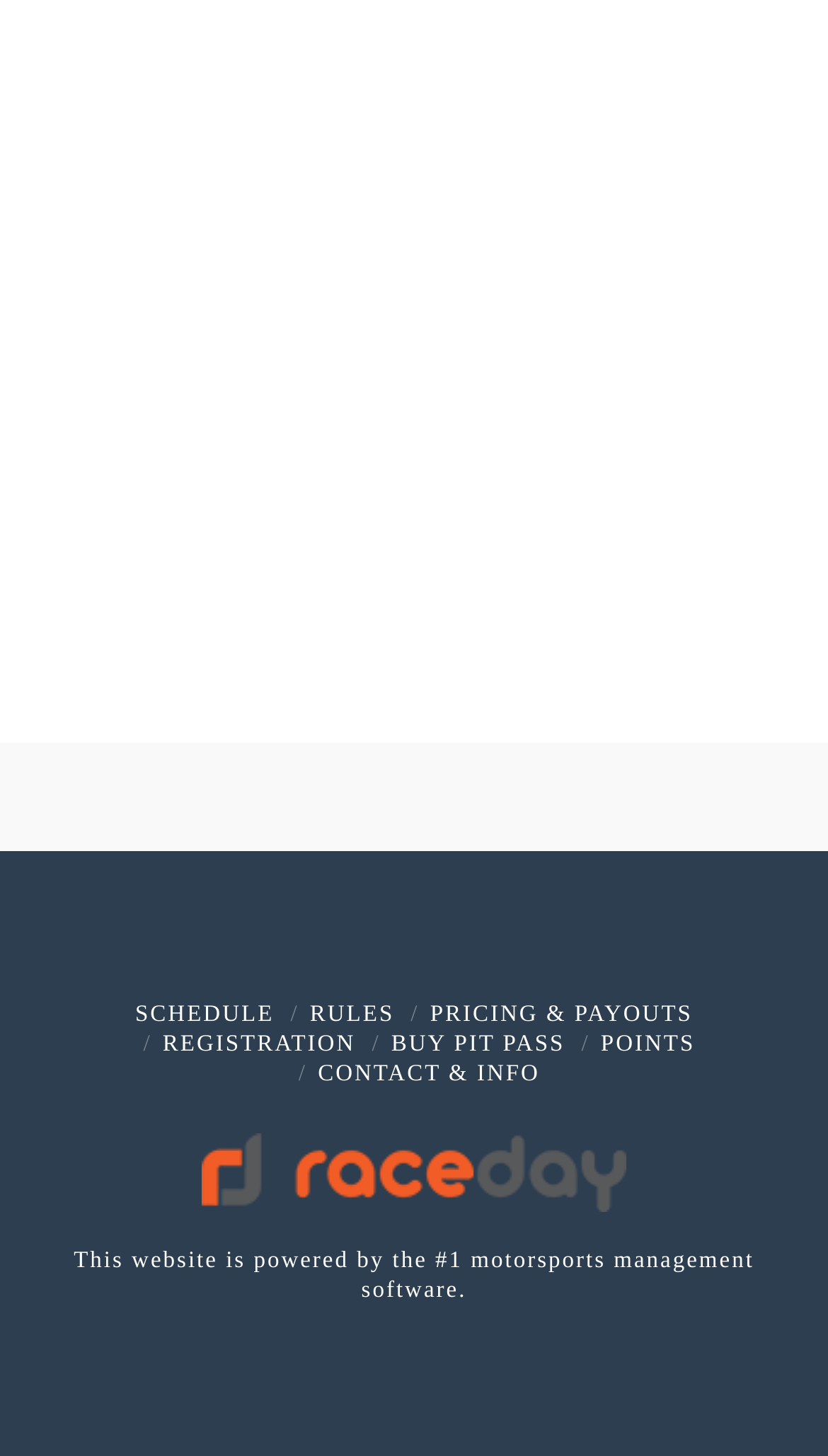Answer the question below in one word or phrase:
Is there an image on the webpage?

Yes